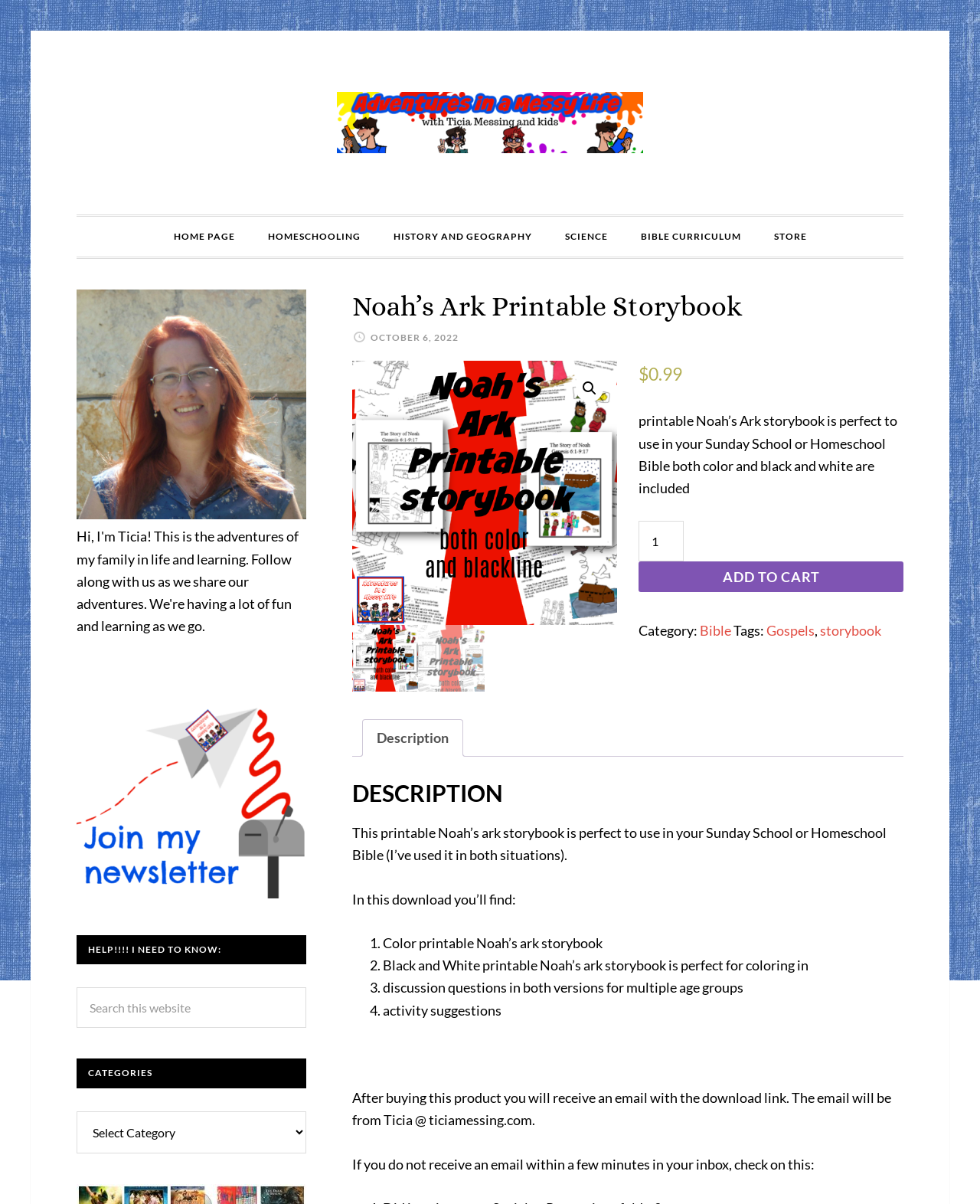Find the bounding box of the UI element described as: "STORE". The bounding box coordinates should be given as four float values between 0 and 1, i.e., [left, top, right, bottom].

[0.774, 0.18, 0.839, 0.213]